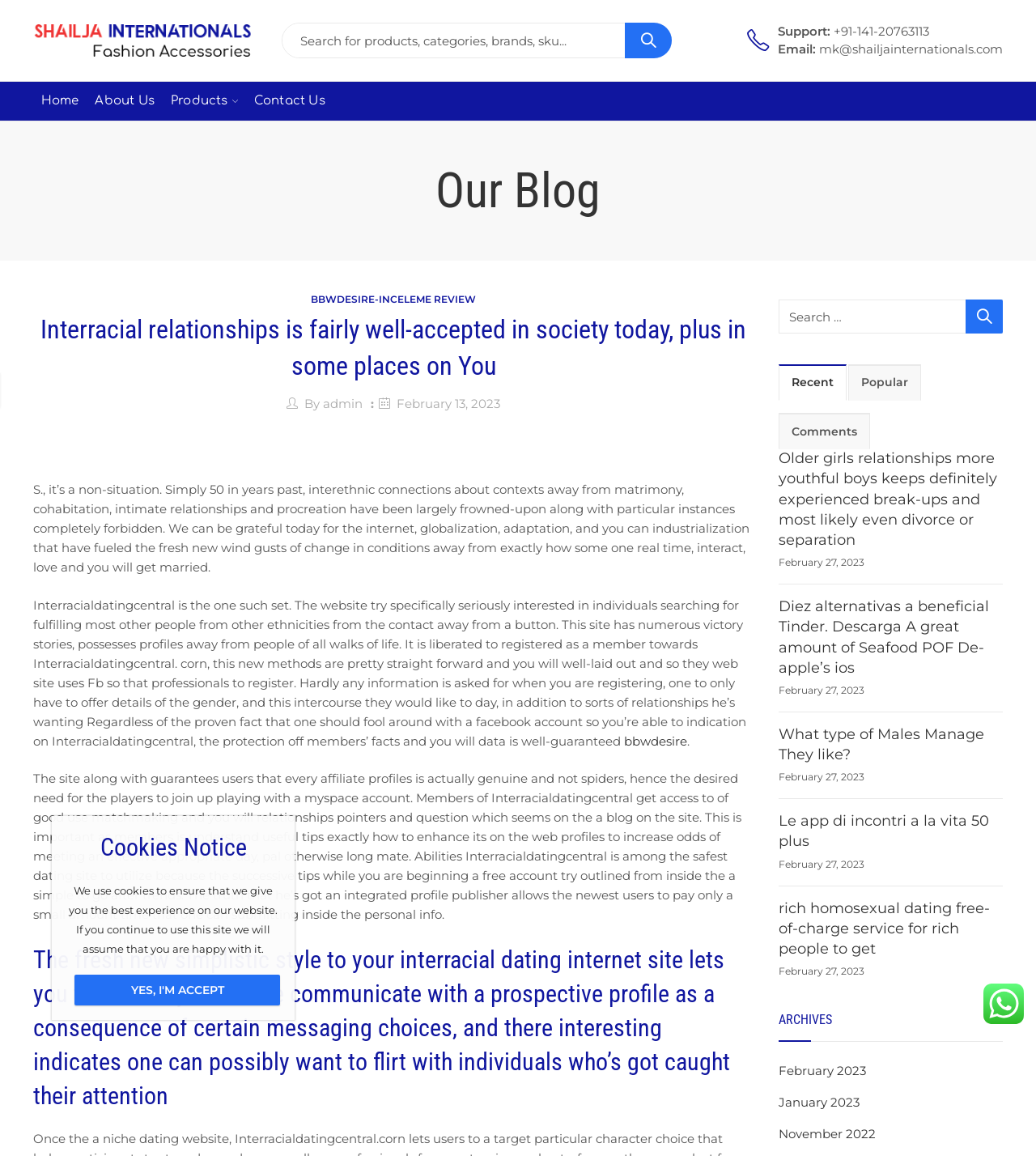Show me the bounding box coordinates of the clickable region to achieve the task as per the instruction: "Search for products, categories, brands, sku...".

[0.272, 0.02, 0.604, 0.05]